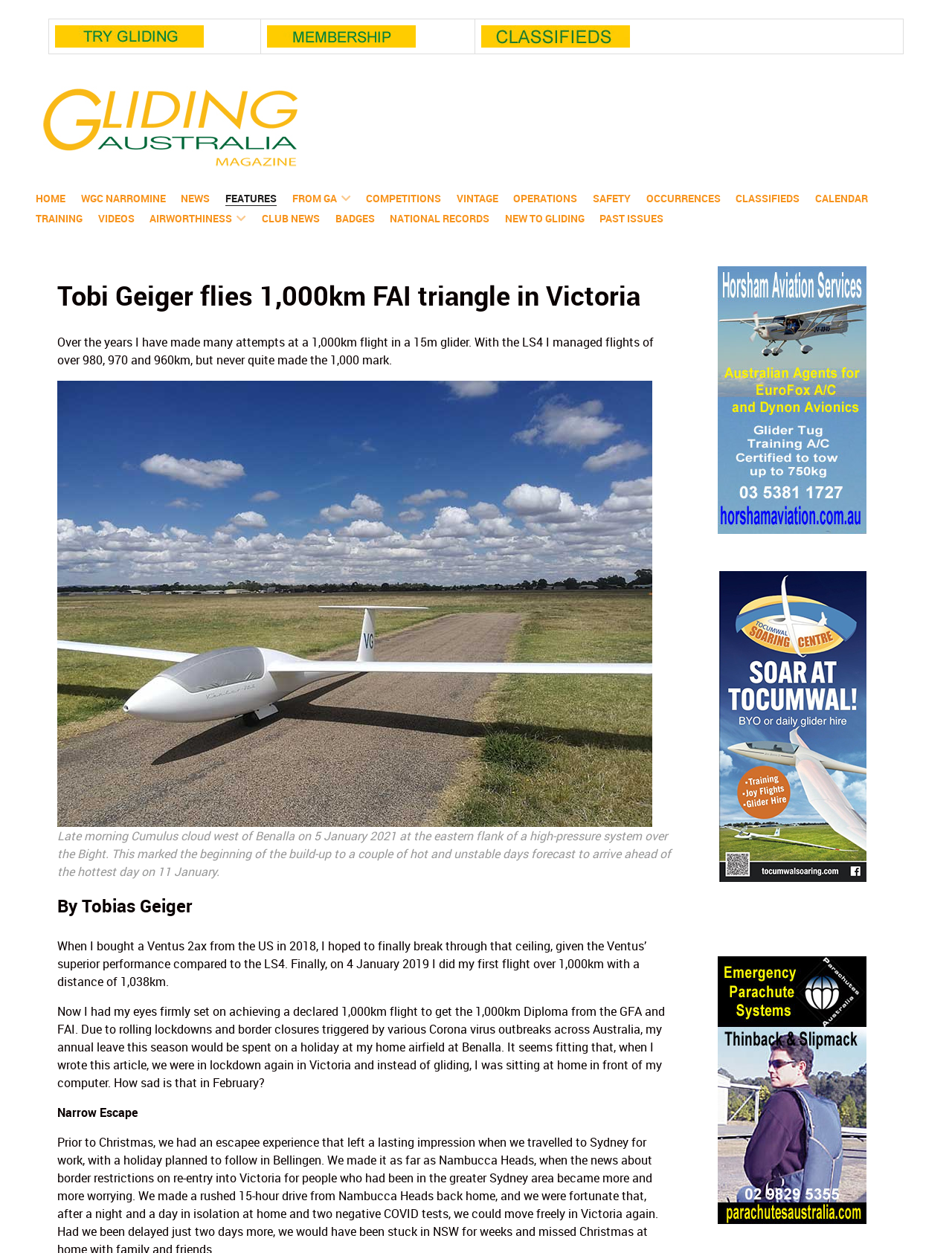Generate a thorough caption that explains the contents of the webpage.

The webpage is about Gliding Australia Magazine, with a focus on a specific article titled "Tobi Geiger flies 1,000km FAI triangle in Victoria". The article is written by Tobias Geiger and features a heading with the same title. 

At the top of the page, there is a table with three grid cells, each containing a link and an image. The links are labeled "TryGliding", "Just Go membership", and "Classifieds", respectively. 

Below the table, there is a navigation menu with 17 links, including "HOME", "WGC NARROMINE", "NEWS", "FEATURES", and others. These links are arranged horizontally across the page.

The main content of the article is divided into several sections. The first section features a heading, followed by a static text describing the author's attempts at a 1,000km flight in a 15m glider. Below this text, there is an image labeled "Tobias Geiger 1000km". 

The next section features another static text describing the weather conditions on January 5, 2021. This text is followed by a heading "By Tobias Geiger" and another static text describing the author's first flight over 1,000km. 

The article continues with more static texts, including a section titled "Narrow Escape". 

On the right side of the page, there are three links with images, labeled "Horsham", "TSC", and "Parachutes Aus", respectively. These links are arranged vertically and appear to be advertisements or sponsored content.